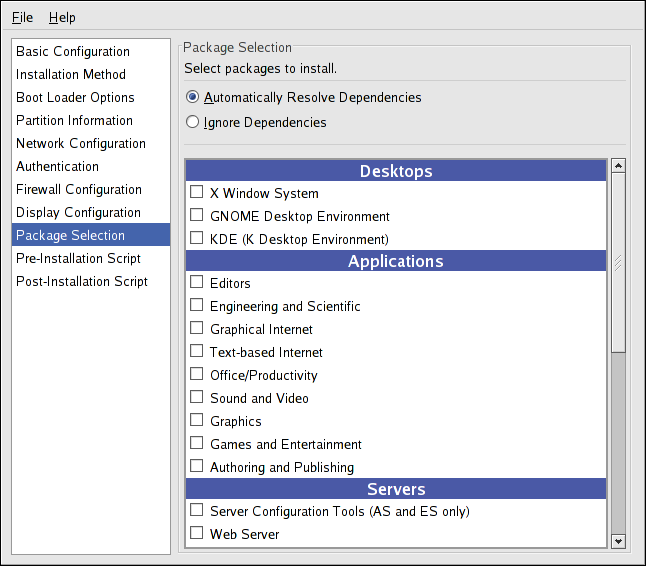Describe thoroughly the contents of the image.

The image illustrates the "Package Selection" interface used during the installation process of a software system, likely related to Red Hat Enterprise Linux. It features a list of different package categories that users can select from, including options for "Desktops," "Applications," and "Servers." 

On the left side, there are configuration options with checkboxes for packages like "X Window System," "GNOME Desktop Environment," and "KDE (K Desktop Environment)" under the "Desktops" category. The "Applications" category is also highlighted and includes selections such as "Editors," "Graphical Internet," and "Office/Productivity." 

Additionally, users can choose between two radio button options at the top: "Automatically Resolve Dependencies" or "Ignore Dependencies," clarifying how the installation will manage any package dependencies. The overall design is functional, facilitating users in selecting their desired components before proceeding with the installation.